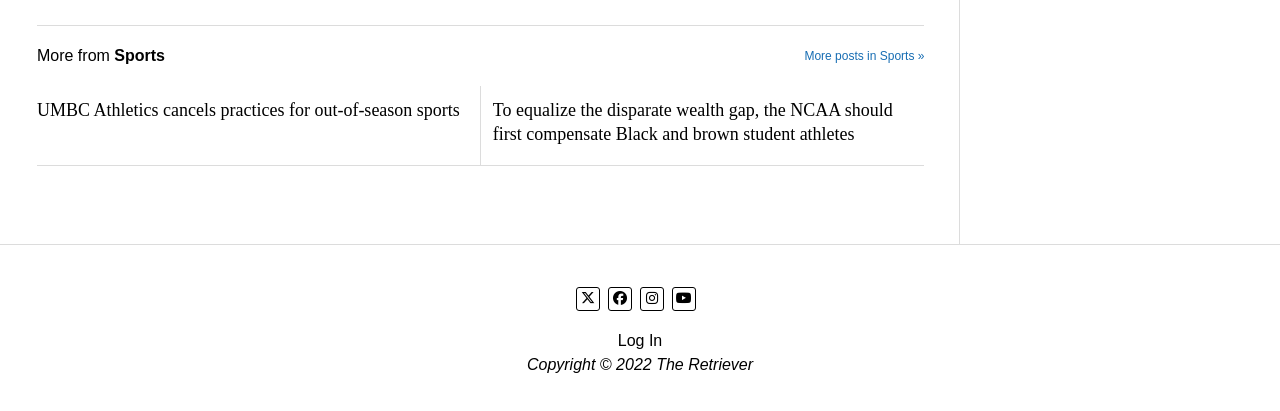Answer the question with a brief word or phrase:
What is the action that can be performed on the last link?

Log In